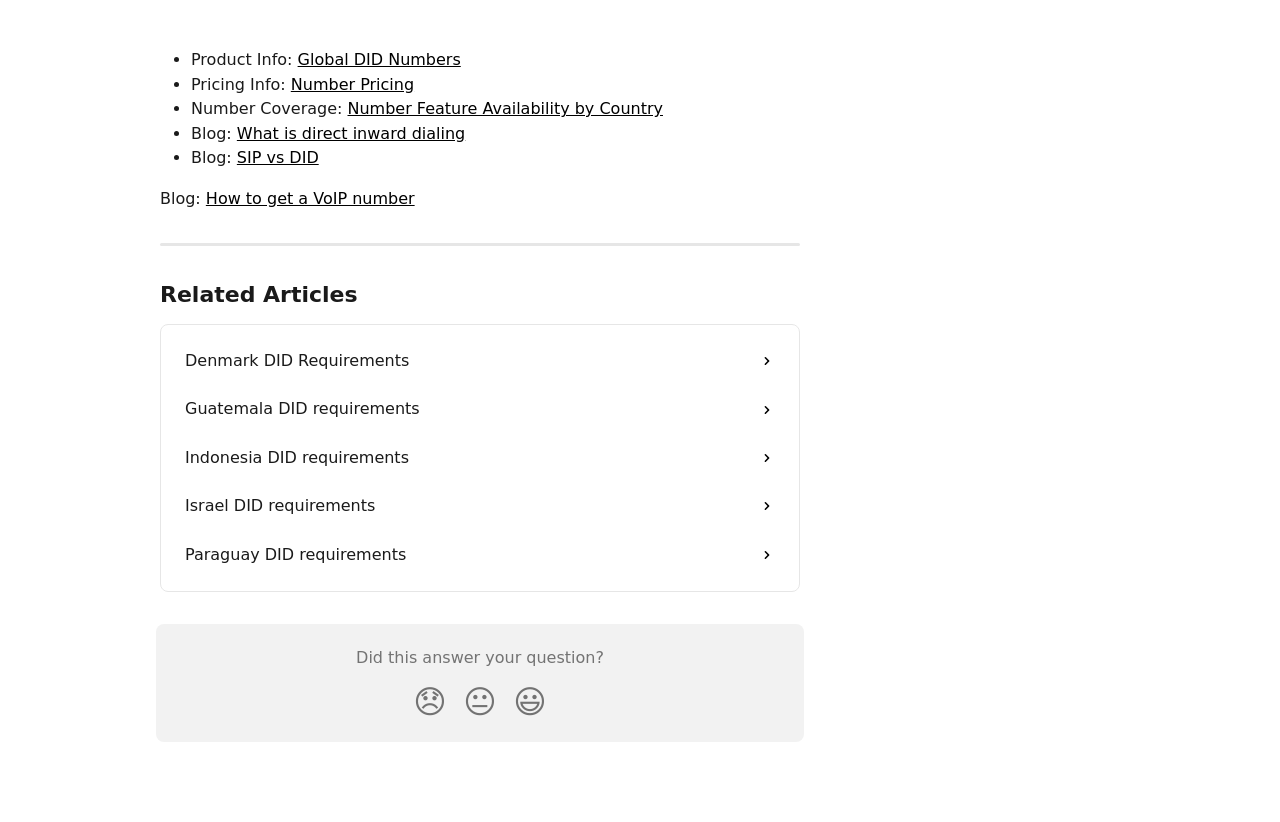How many related articles are listed on the webpage?
Please answer using one word or phrase, based on the screenshot.

5